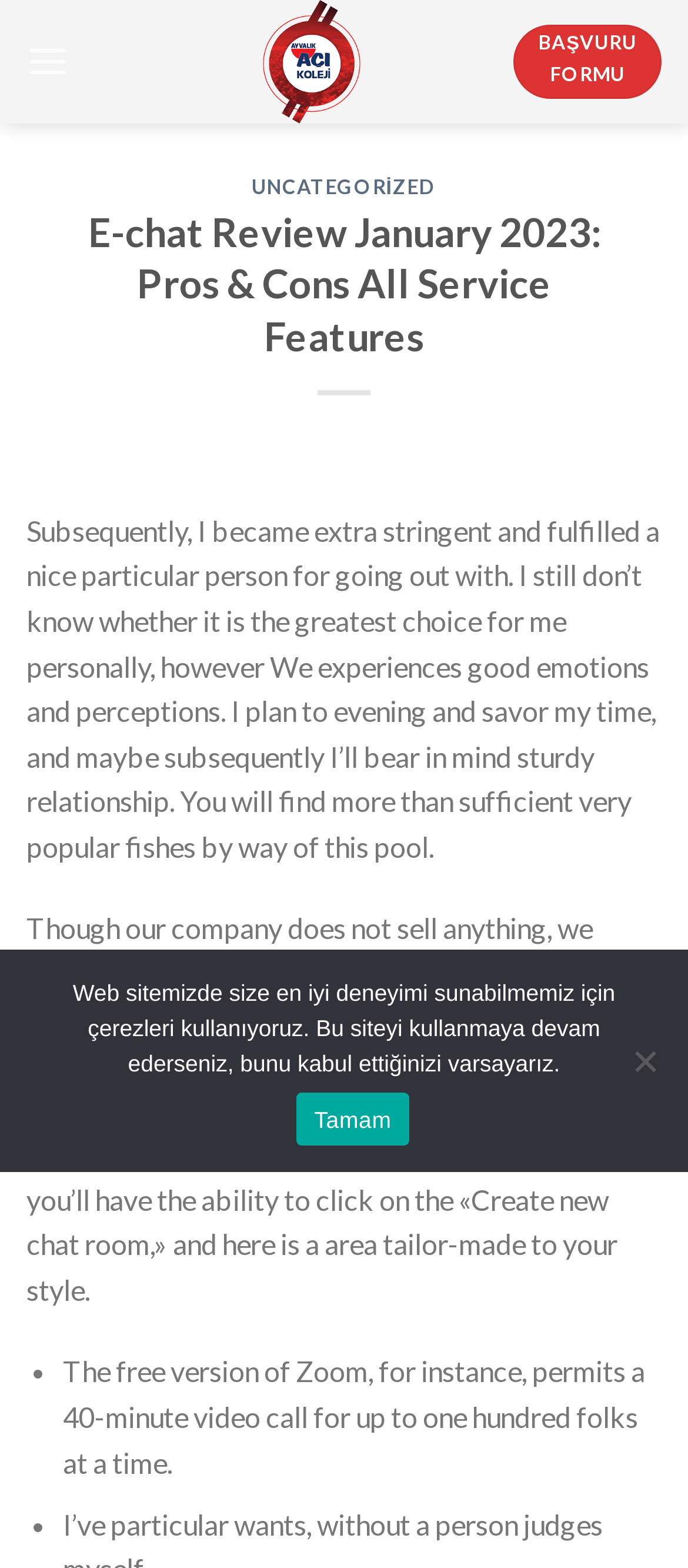What is the purpose of this website?
Give a detailed and exhaustive answer to the question.

Based on the text 'Though our company does not sell anything, we intend to offer data to assist consumers make higher and informed decisions.', it can be inferred that the purpose of this website is to provide information to help users make informed decisions.